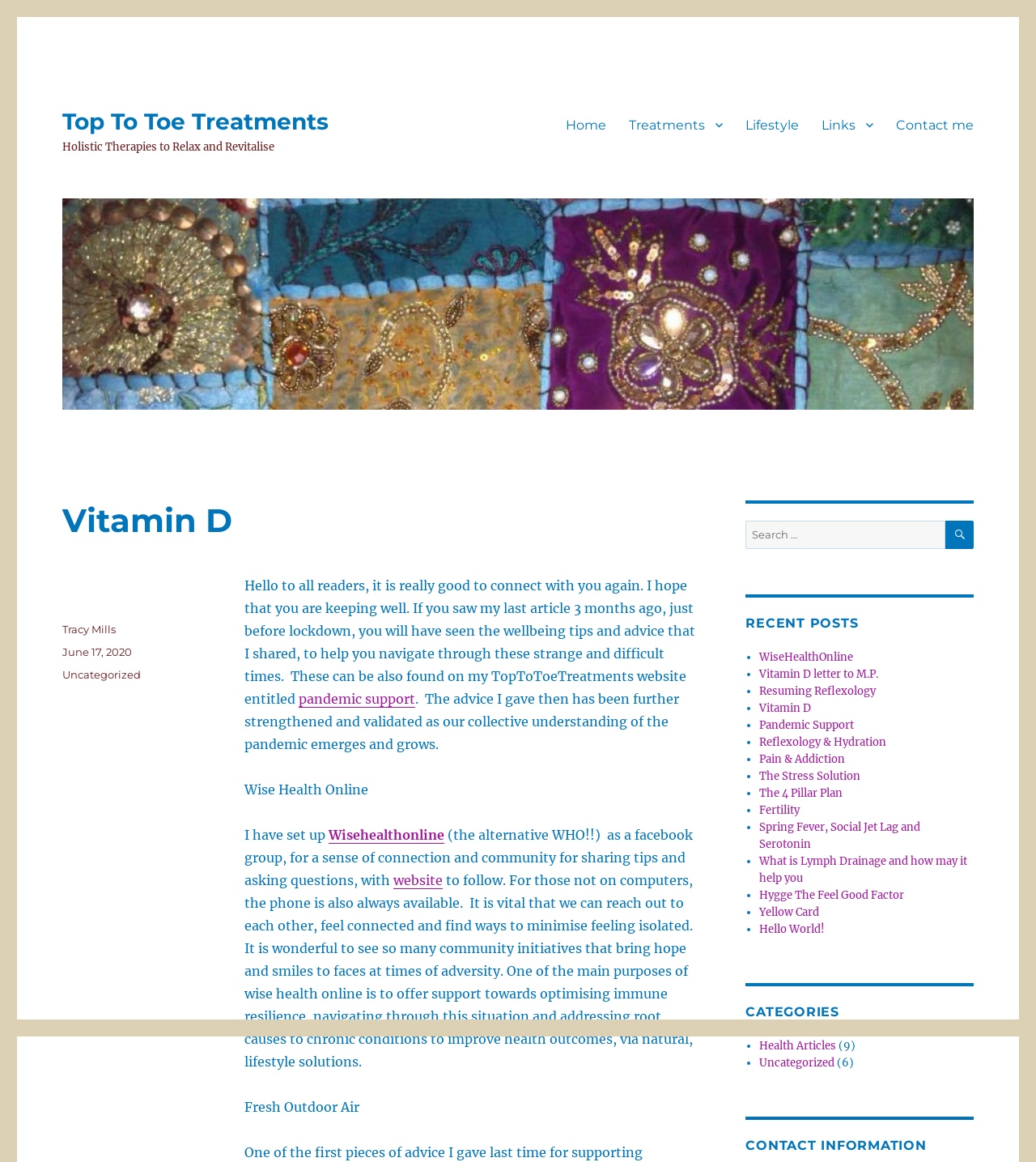Describe all significant elements and features of the webpage.

This webpage is about Top To Toe Treatments, a holistic therapy service offering reflexology and other treatments to help individuals relax and revitalise. The page is divided into several sections. At the top, there is a navigation menu with links to the home page, treatments, lifestyle, links, and contact information. Below the navigation menu, there is a heading "Vitamin D" followed by a paragraph of text discussing the importance of wellbeing during the pandemic.

To the right of the heading, there is an image with a link to the Top To Toe Treatments website. Below the image, there are several paragraphs of text discussing the pandemic, the importance of community, and the launch of a Facebook group called Wise Health Online. The text also mentions the importance of immune resilience and natural lifestyle solutions.

On the right side of the page, there is a search bar with a search button. Below the search bar, there is a section titled "RECENT POSTS" with a list of links to recent articles, including "WiseHealthOnline", "Vitamin D letter to M.P.", and "Reflexology & Hydration". Further down, there is a section titled "CATEGORIES" with links to categories such as "Health Articles" and "Uncategorized". Finally, at the bottom of the page, there is a section titled "CONTACT INFORMATION" with links to contact the author, Tracy Mills.

Throughout the page, there are several links to external websites and articles, as well as internal links to other sections of the website. The overall layout is organized, with clear headings and concise text.